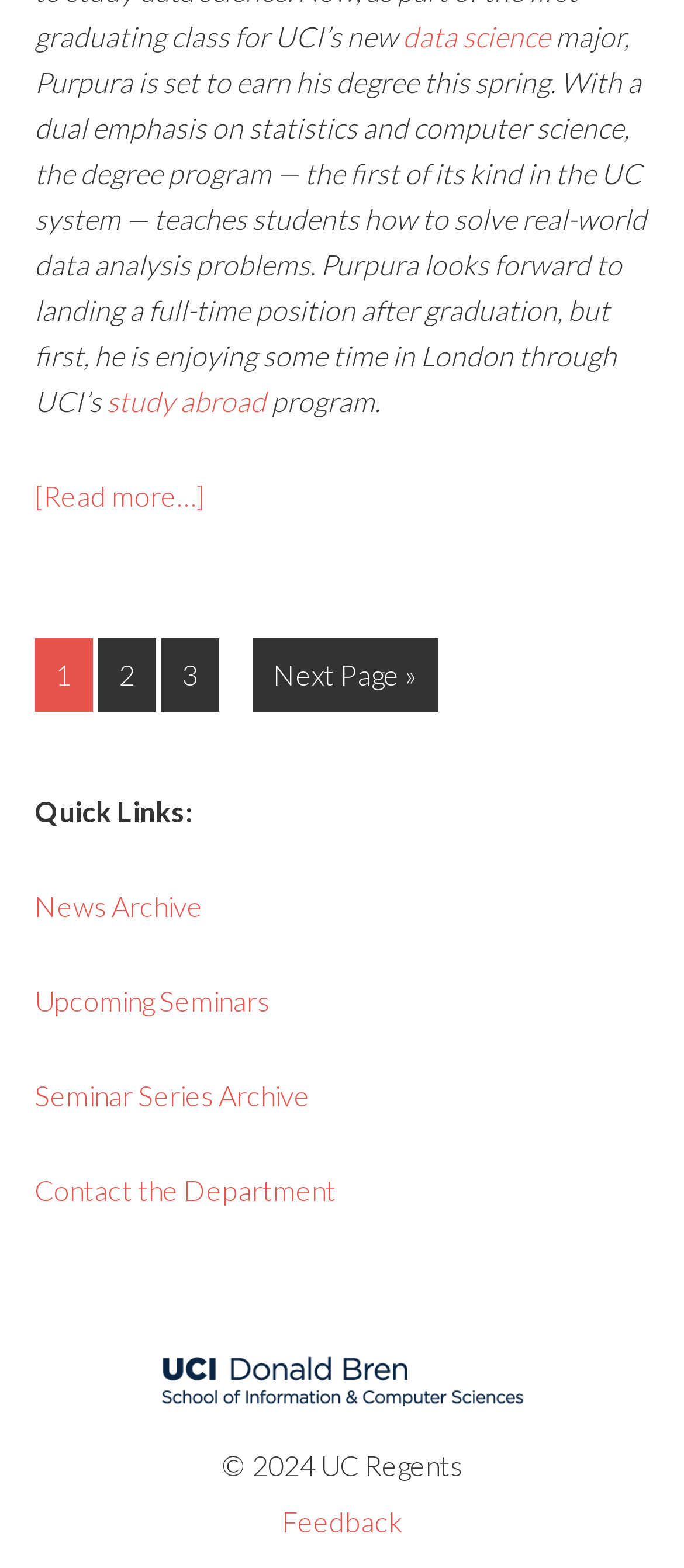What is the name of the program that Purpura is part of?
Give a comprehensive and detailed explanation for the question.

According to the StaticText element, Purpura is enjoying some time in London through UCI's study abroad program, which suggests that the name of the program is the study abroad program.